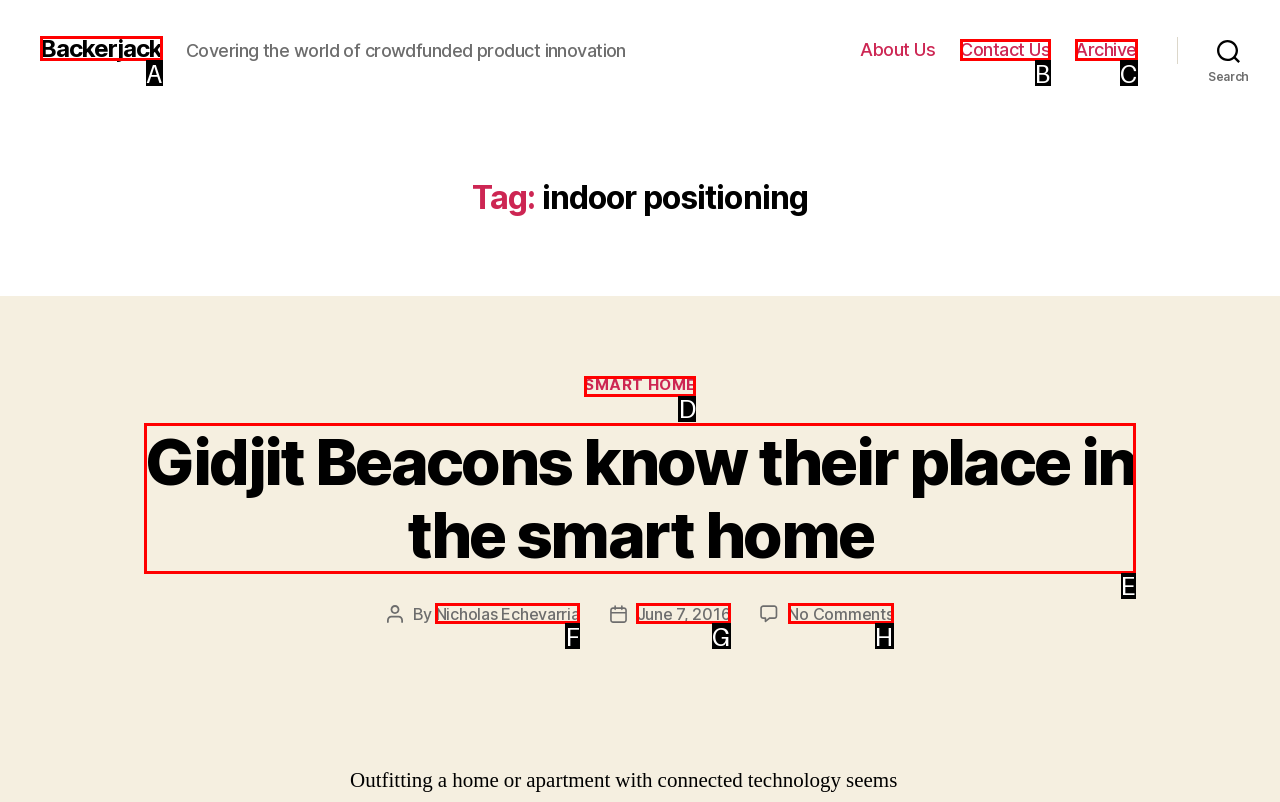Determine which option aligns with the description: June 7, 2016. Provide the letter of the chosen option directly.

G